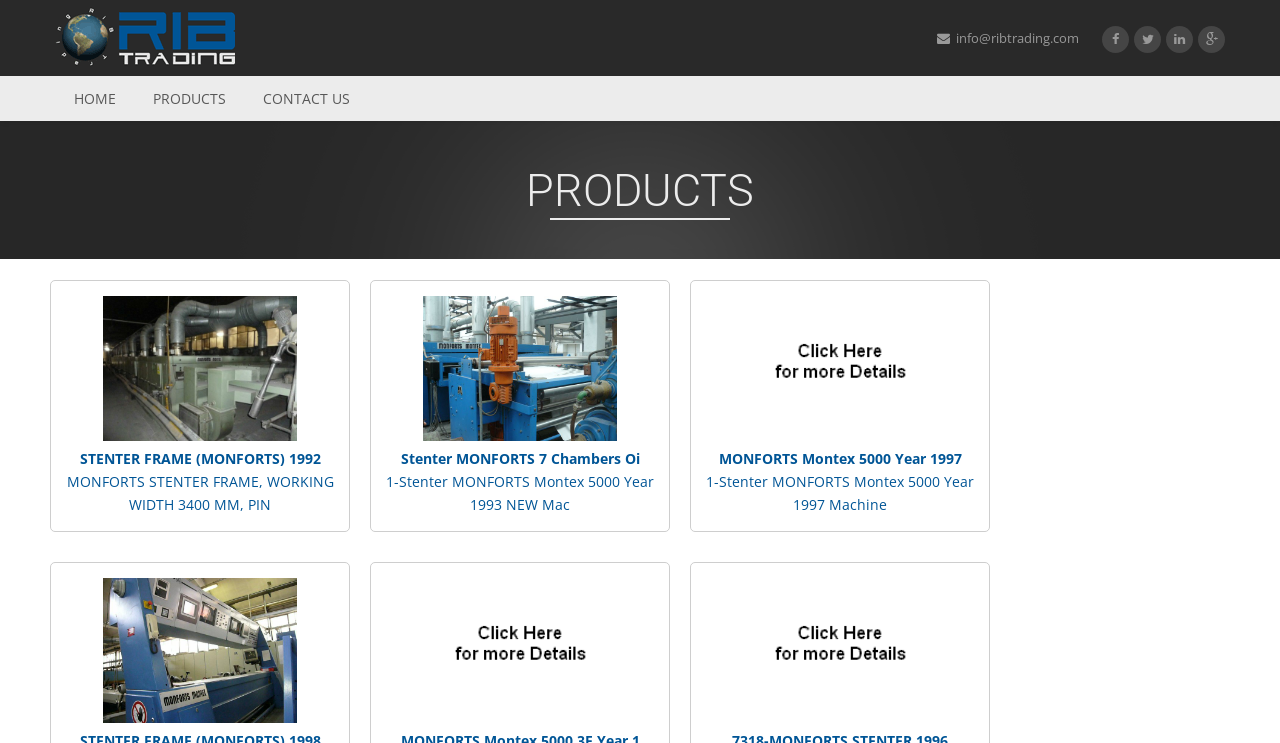Provide a one-word or one-phrase answer to the question:
How many social media links are there?

5